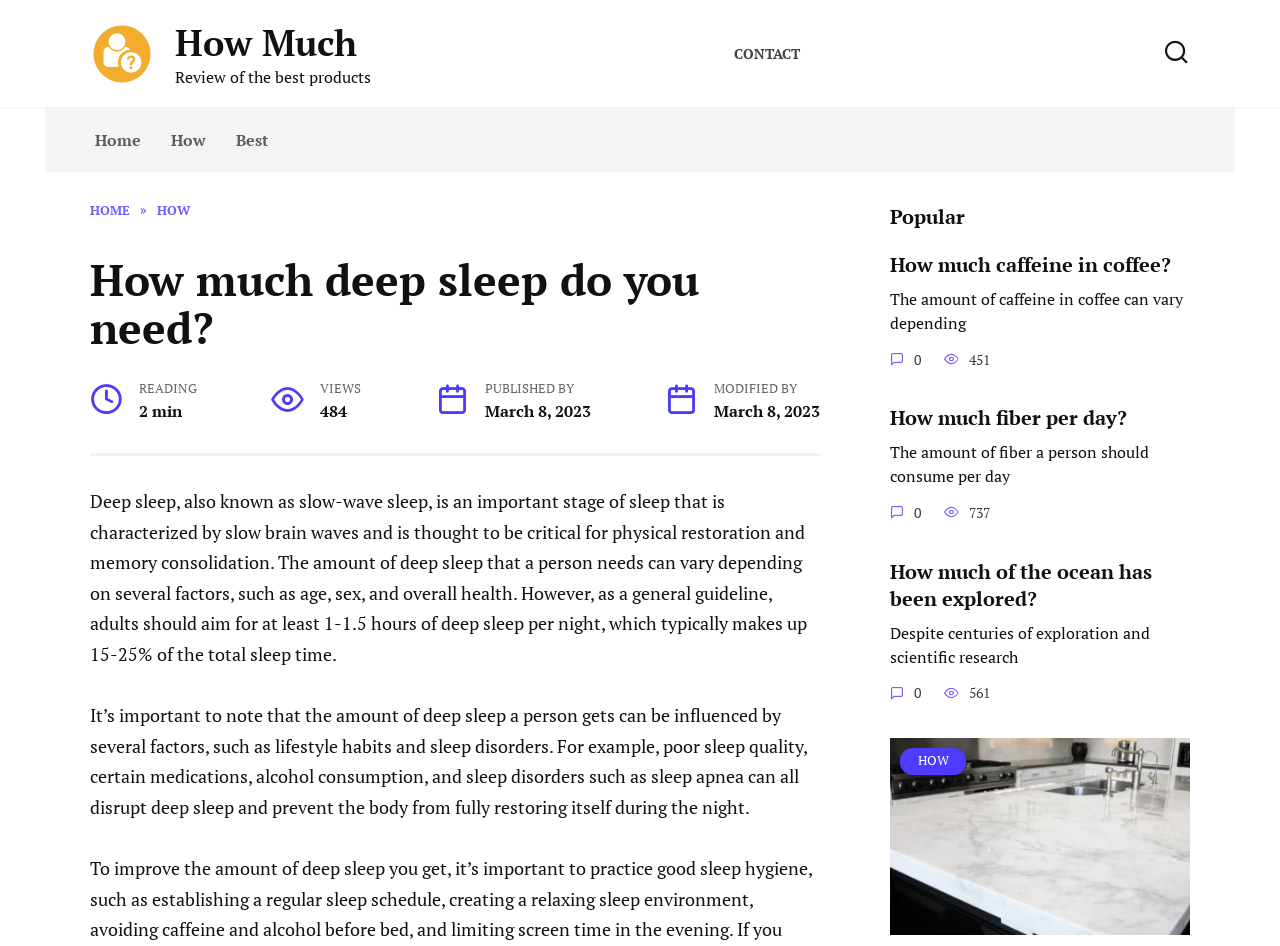Can you find the bounding box coordinates of the area I should click to execute the following instruction: "Click on the 'Home' link"?

[0.062, 0.114, 0.122, 0.182]